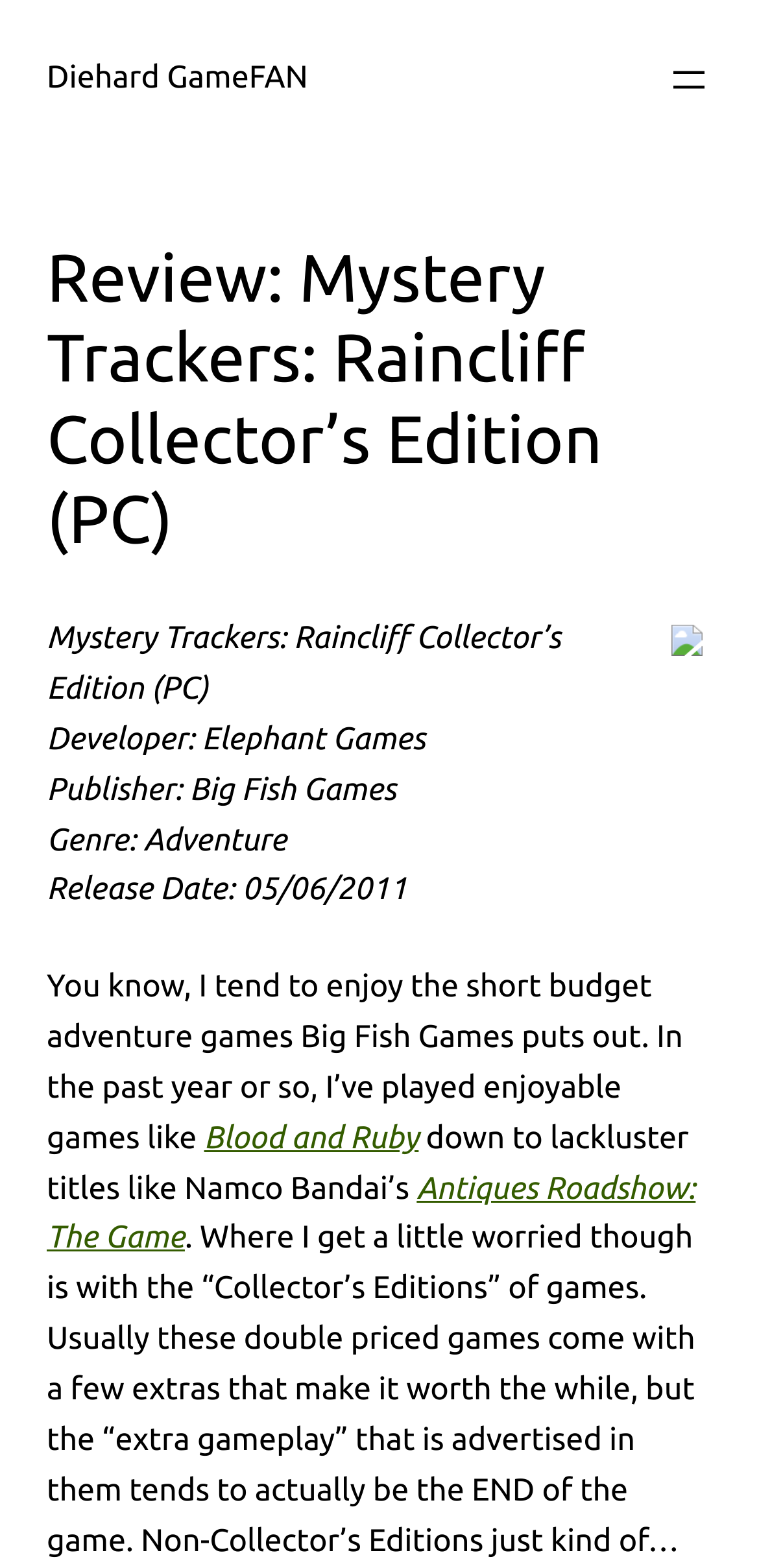Extract the bounding box coordinates for the UI element described by the text: "Blood and Ruby". The coordinates should be in the form of [left, top, right, bottom] with values between 0 and 1.

[0.269, 0.715, 0.552, 0.737]